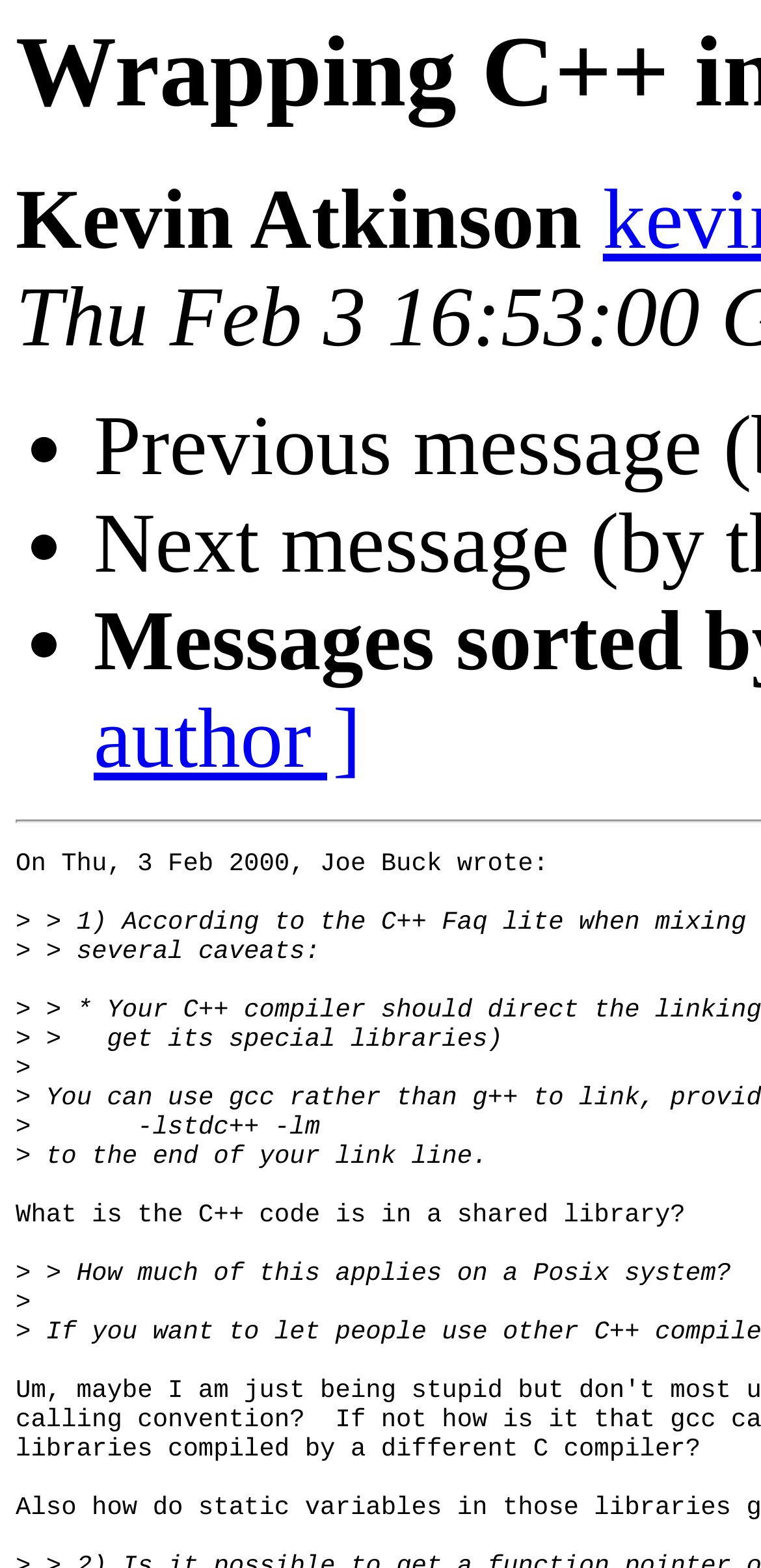What is the topic of the discussion?
Give a single word or phrase answer based on the content of the image.

Wrapping C++ in C